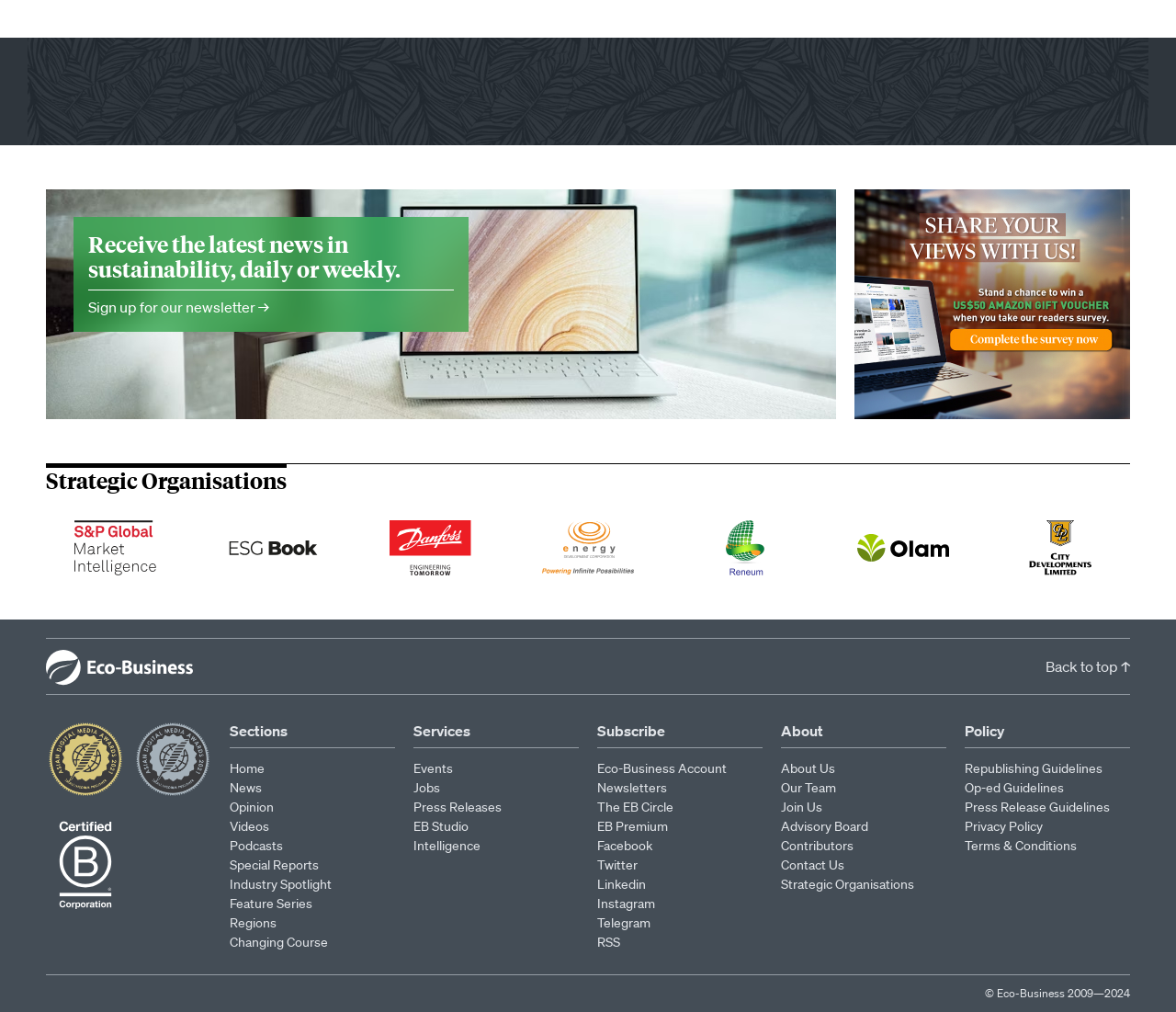Please specify the coordinates of the bounding box for the element that should be clicked to carry out this instruction: "Visit Strategic Organisations". The coordinates must be four float numbers between 0 and 1, formatted as [left, top, right, bottom].

[0.039, 0.459, 0.244, 0.488]